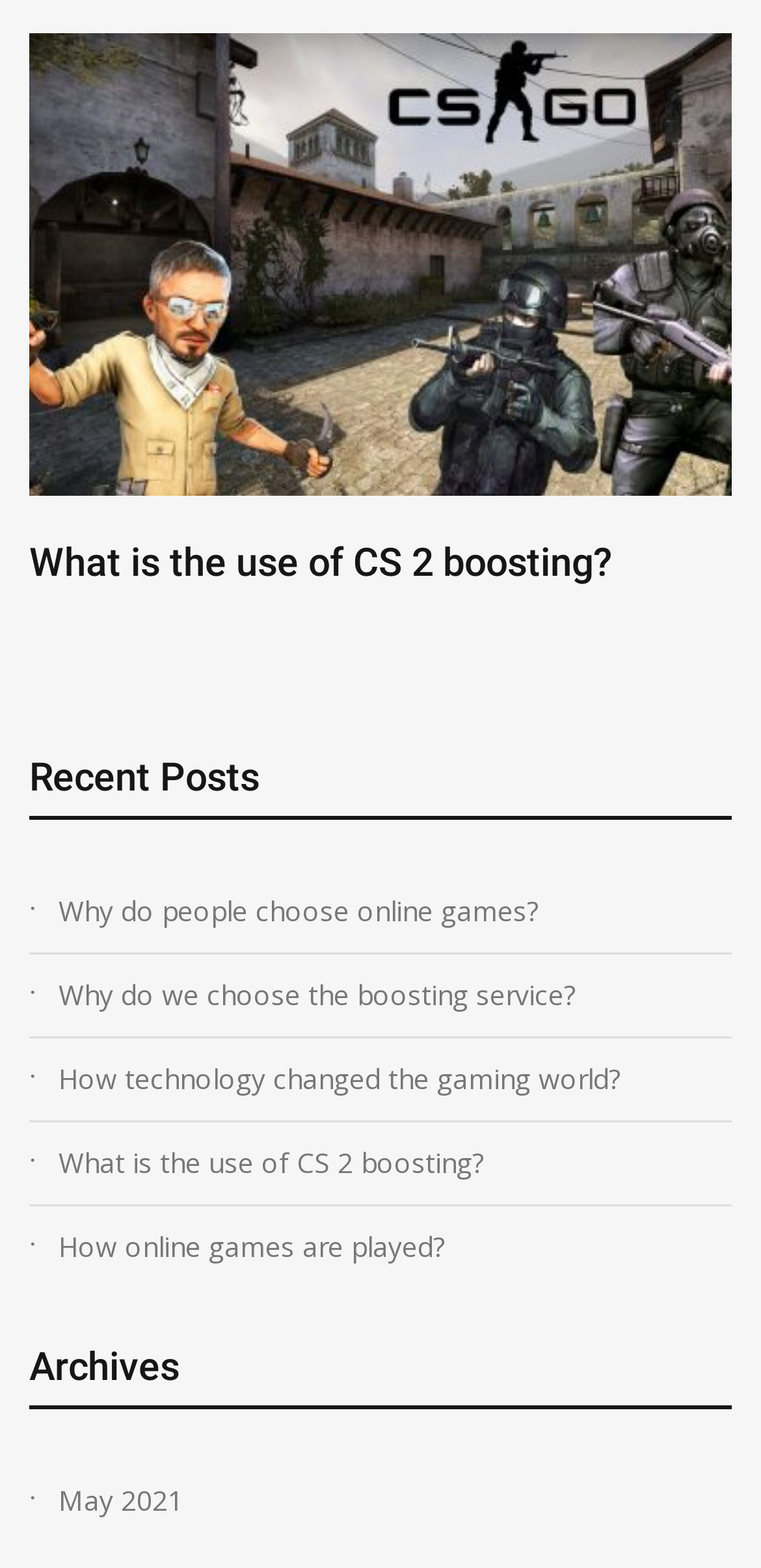Answer the question below with a single word or a brief phrase: 
How many links are there in the Recent Posts section?

4